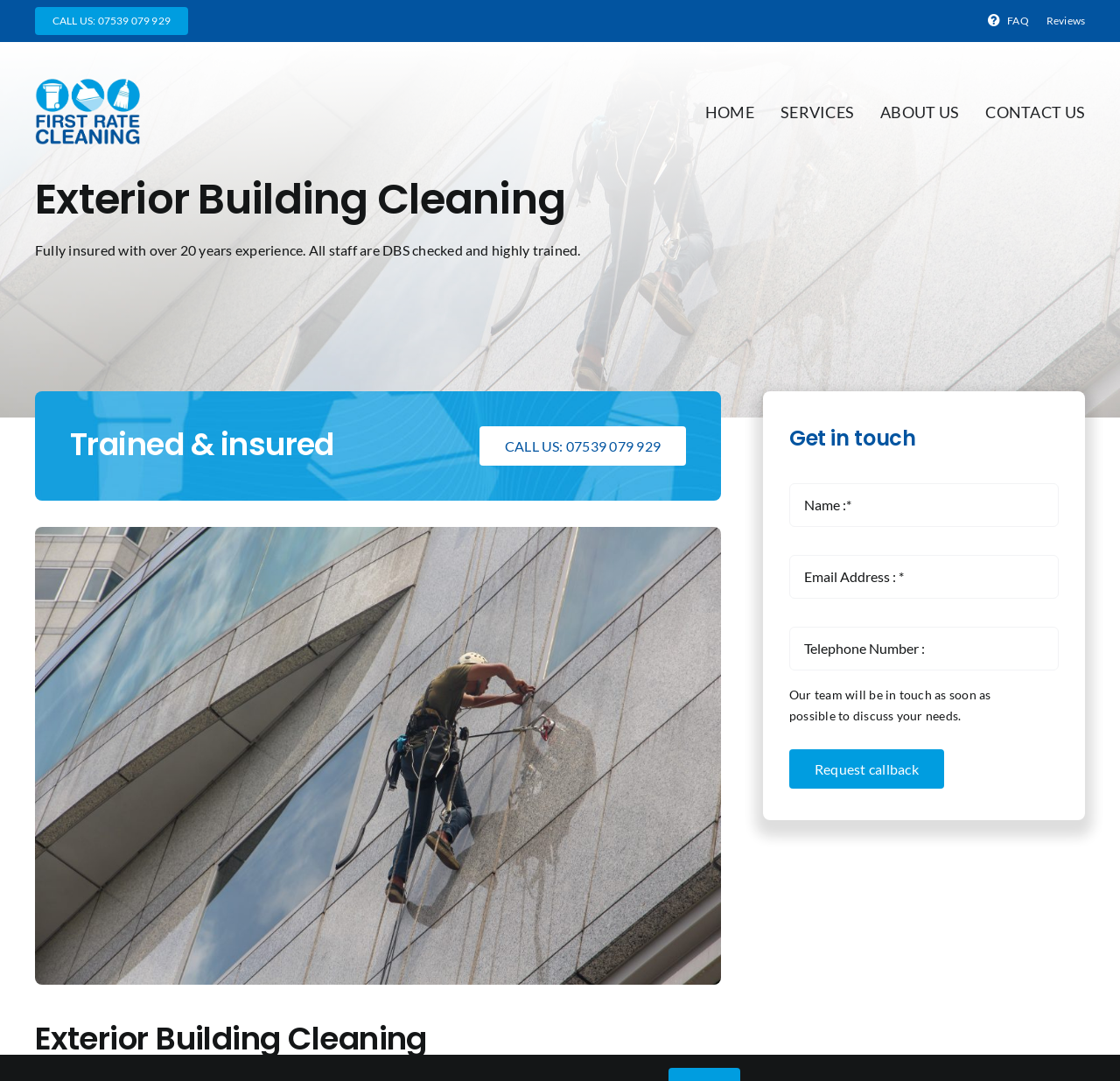Can you pinpoint the bounding box coordinates for the clickable element required for this instruction: "Learn more about the MCMS Blog"? The coordinates should be four float numbers between 0 and 1, i.e., [left, top, right, bottom].

None